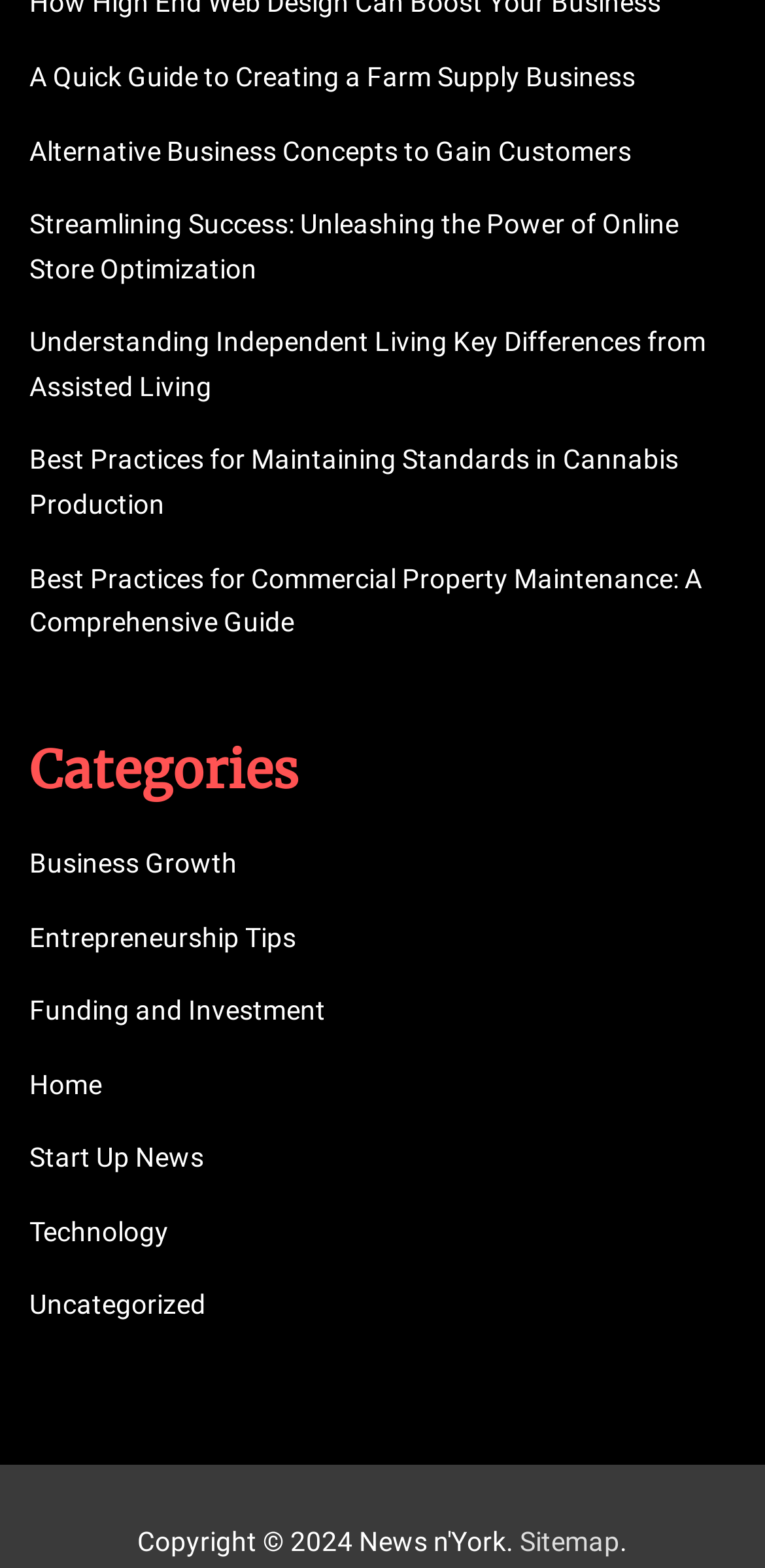Provide a brief response in the form of a single word or phrase:
How many main sections are there on the webpage?

2